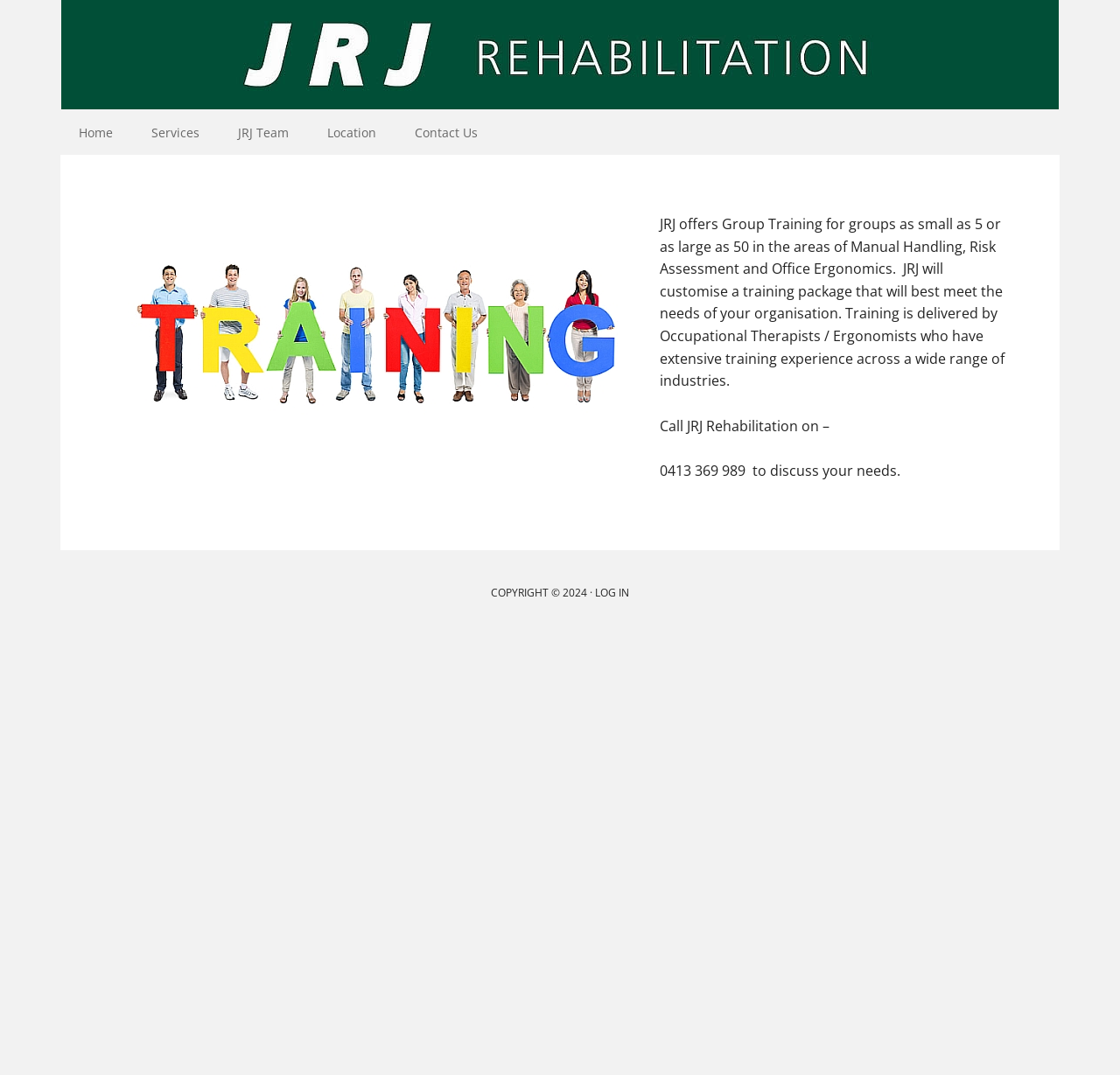Using the description: "JRJ Rehabilitation Pty Ltd", determine the UI element's bounding box coordinates. Ensure the coordinates are in the format of four float numbers between 0 and 1, i.e., [left, top, right, bottom].

[0.055, 0.0, 0.945, 0.102]